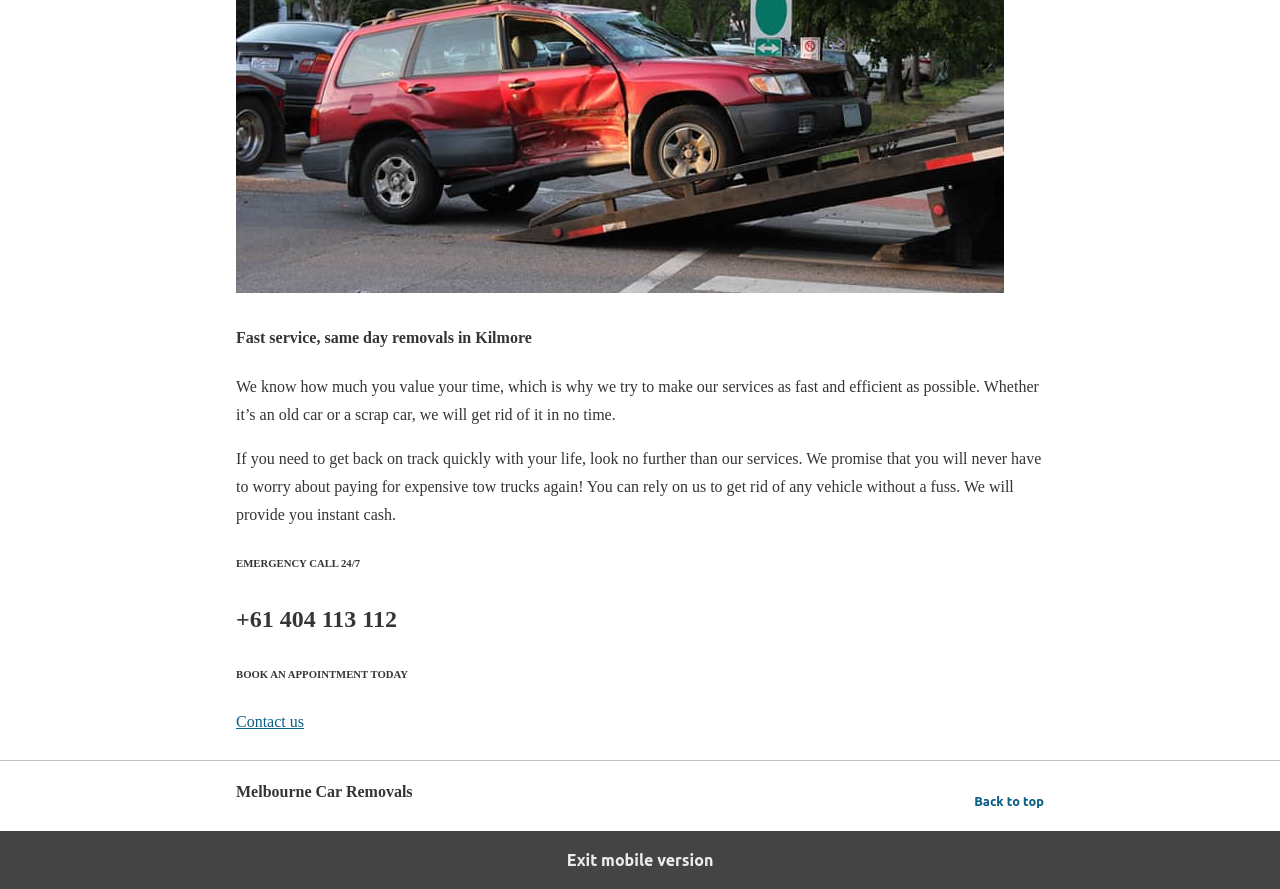Locate and provide the bounding box coordinates for the HTML element that matches this description: "Contact us".

[0.184, 0.802, 0.238, 0.821]